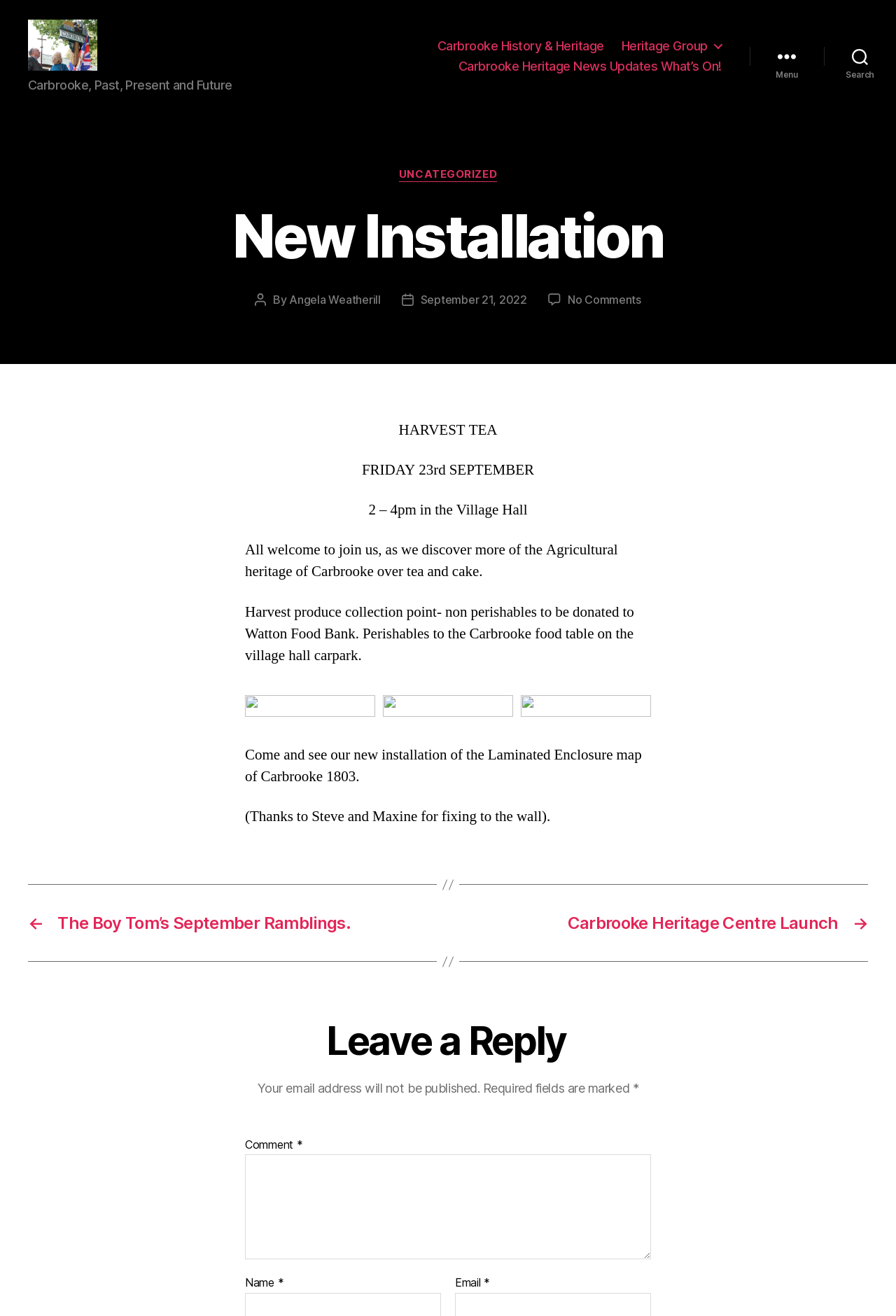Locate the bounding box coordinates of the UI element described by: "About / Contact / Subscribe". The bounding box coordinates should consist of four float numbers between 0 and 1, i.e., [left, top, right, bottom].

None